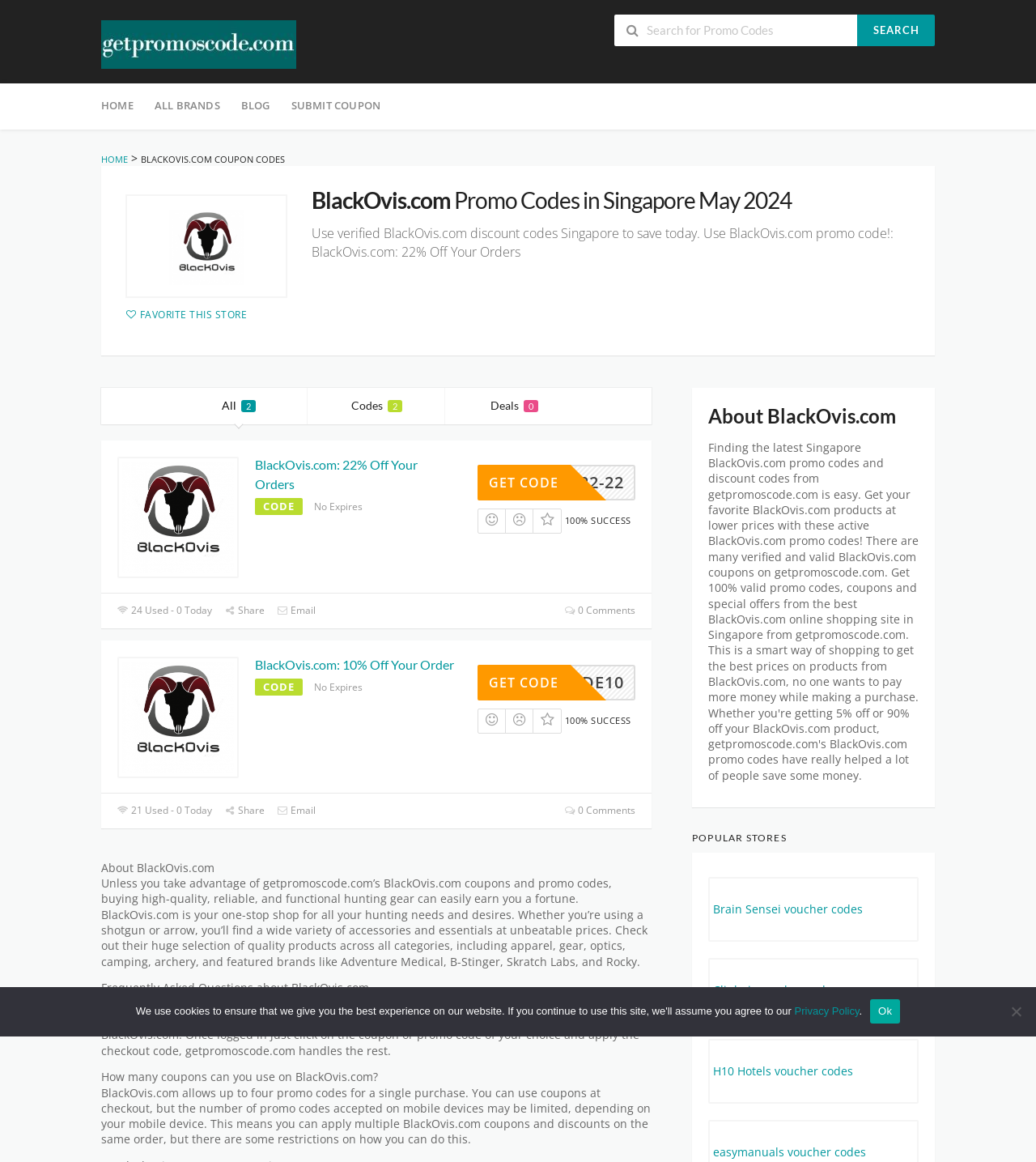Reply to the question with a single word or phrase:
How many promo codes are available?

2